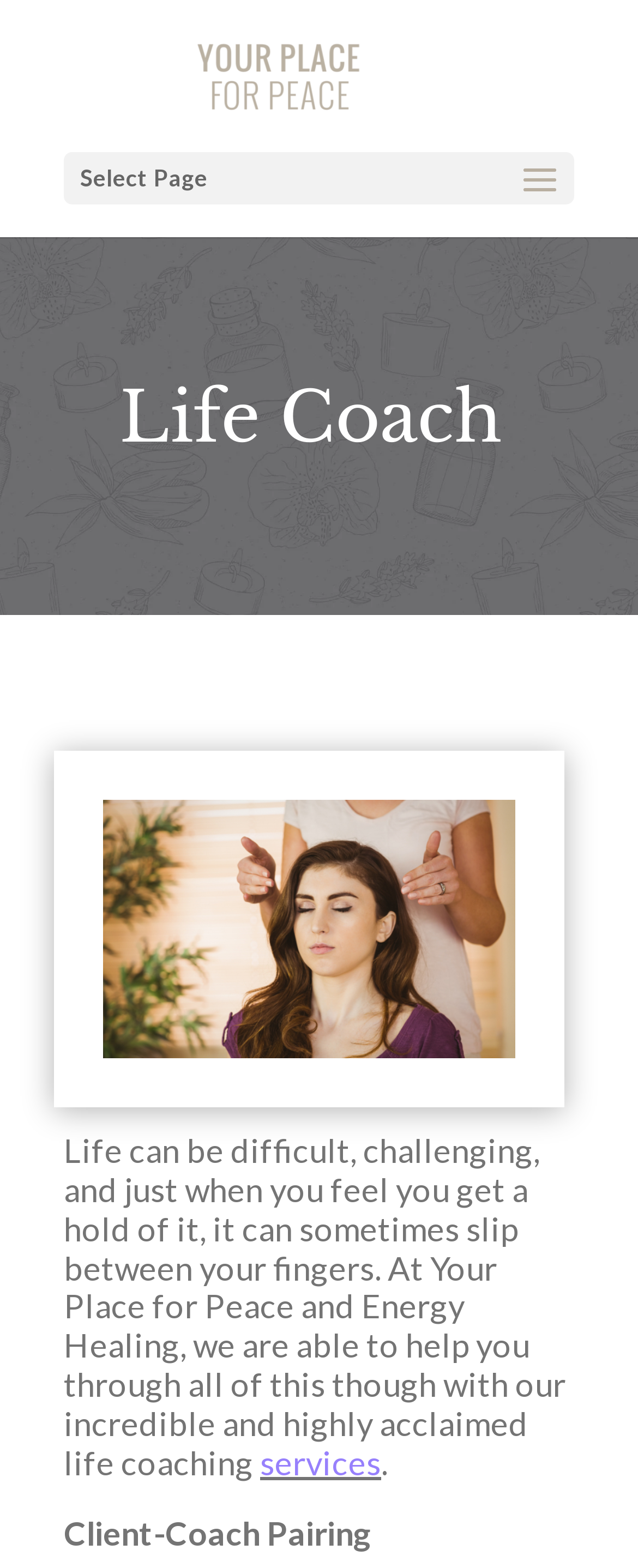Identify the bounding box coordinates for the UI element that matches this description: "services".

[0.408, 0.92, 0.597, 0.945]